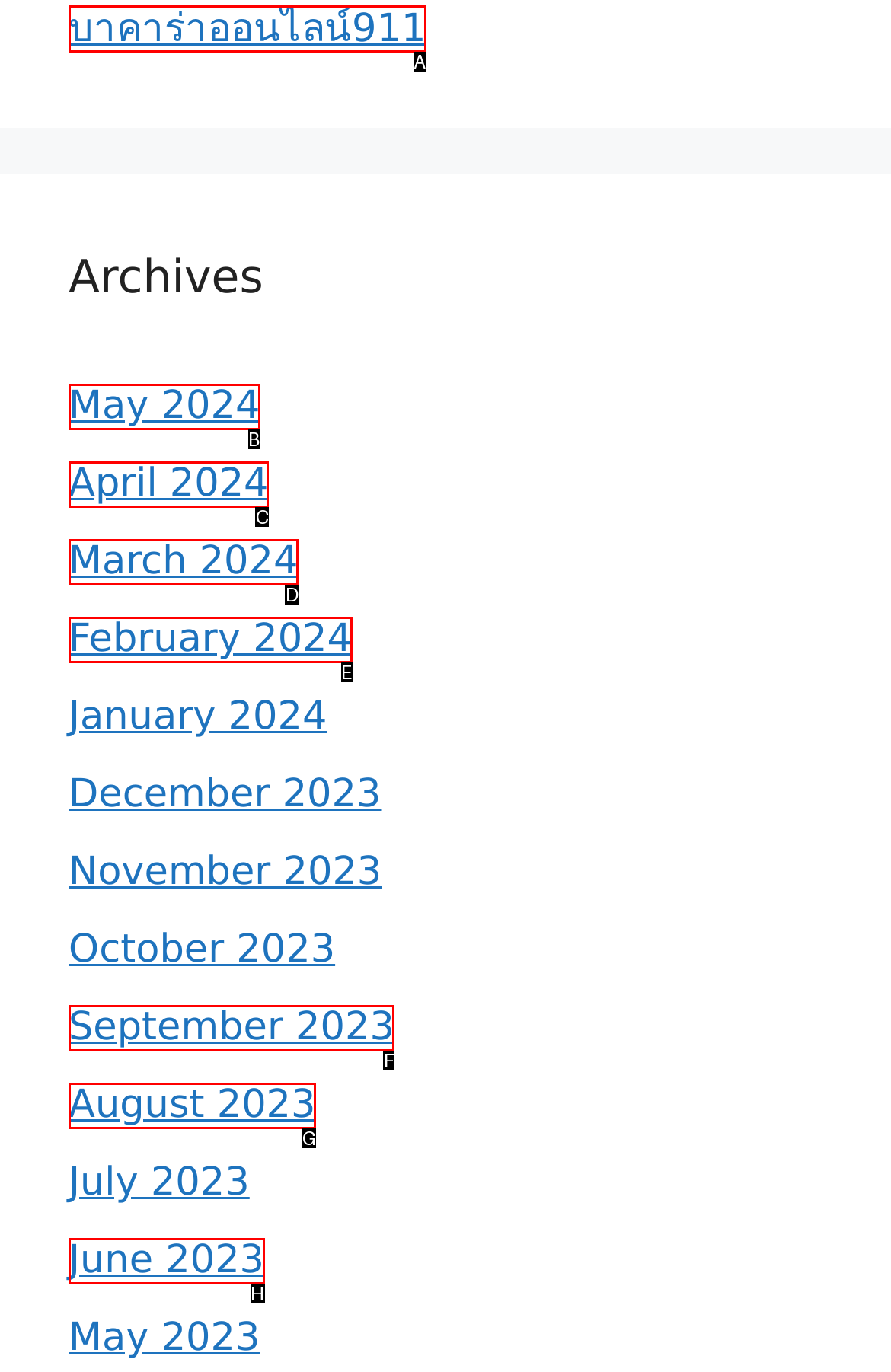Point out the letter of the HTML element you should click on to execute the task: visit บาคาร่าออนไลน์911
Reply with the letter from the given options.

A